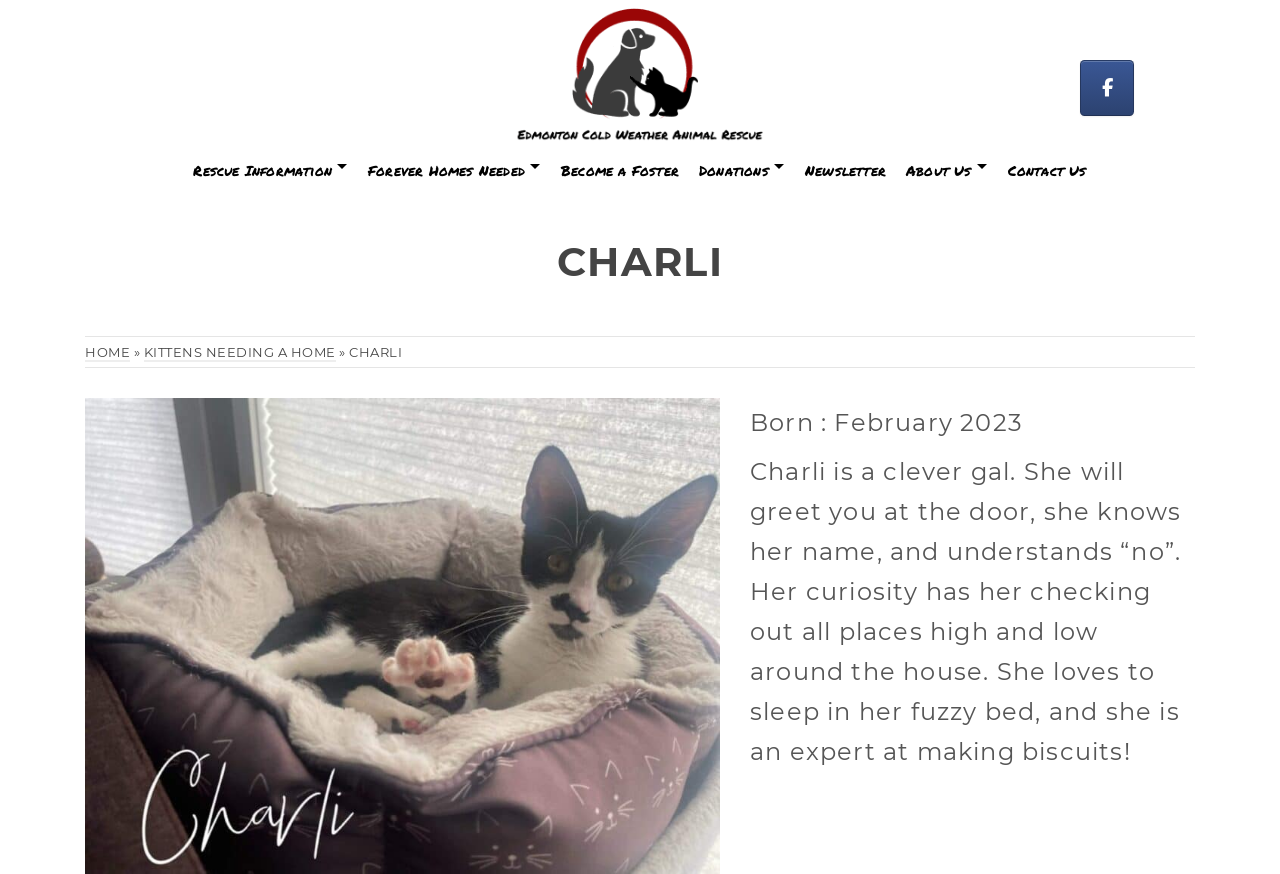What is the purpose of the organization?
Please craft a detailed and exhaustive response to the question.

The purpose of the organization can be inferred from the link 'Edmonton Cold Weather Animal Rescue' and the text 'Rescue Information' which suggests that the organization is involved in animal rescue activities.